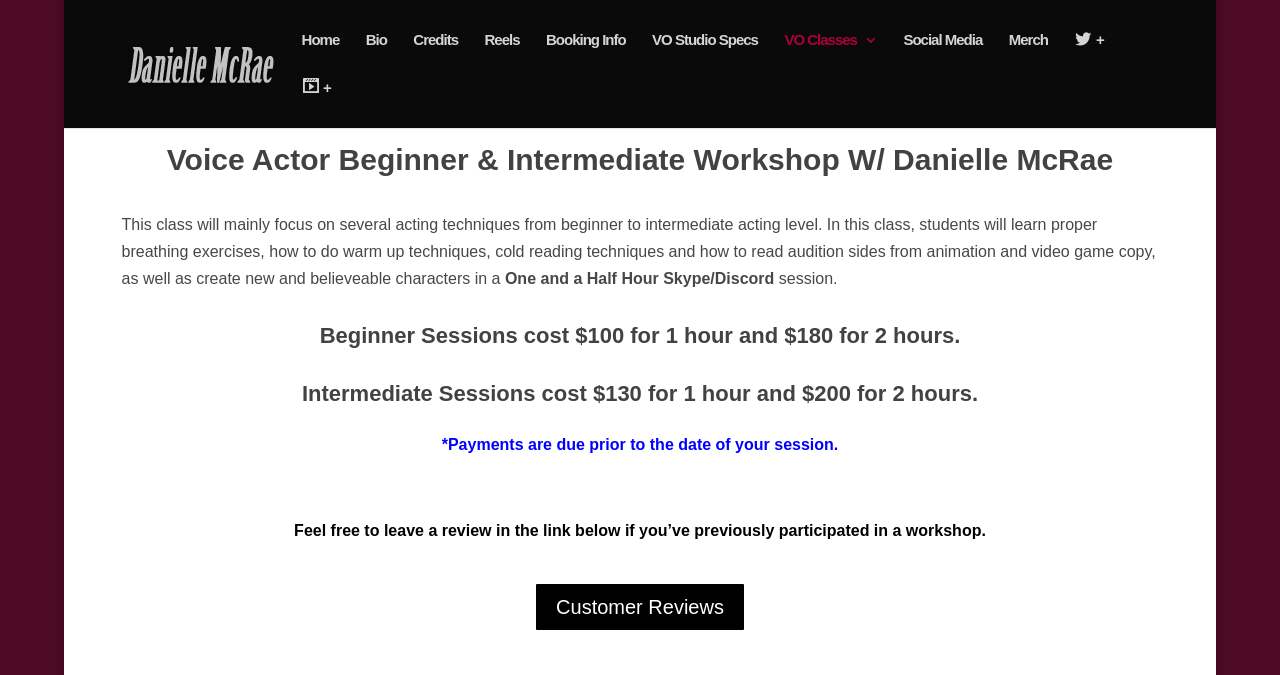Please find and report the bounding box coordinates of the element to click in order to perform the following action: "Read the 'Voice Actor Beginner & Intermediate Workshop' details". The coordinates should be expressed as four float numbers between 0 and 1, in the format [left, top, right, bottom].

[0.095, 0.215, 0.905, 0.274]